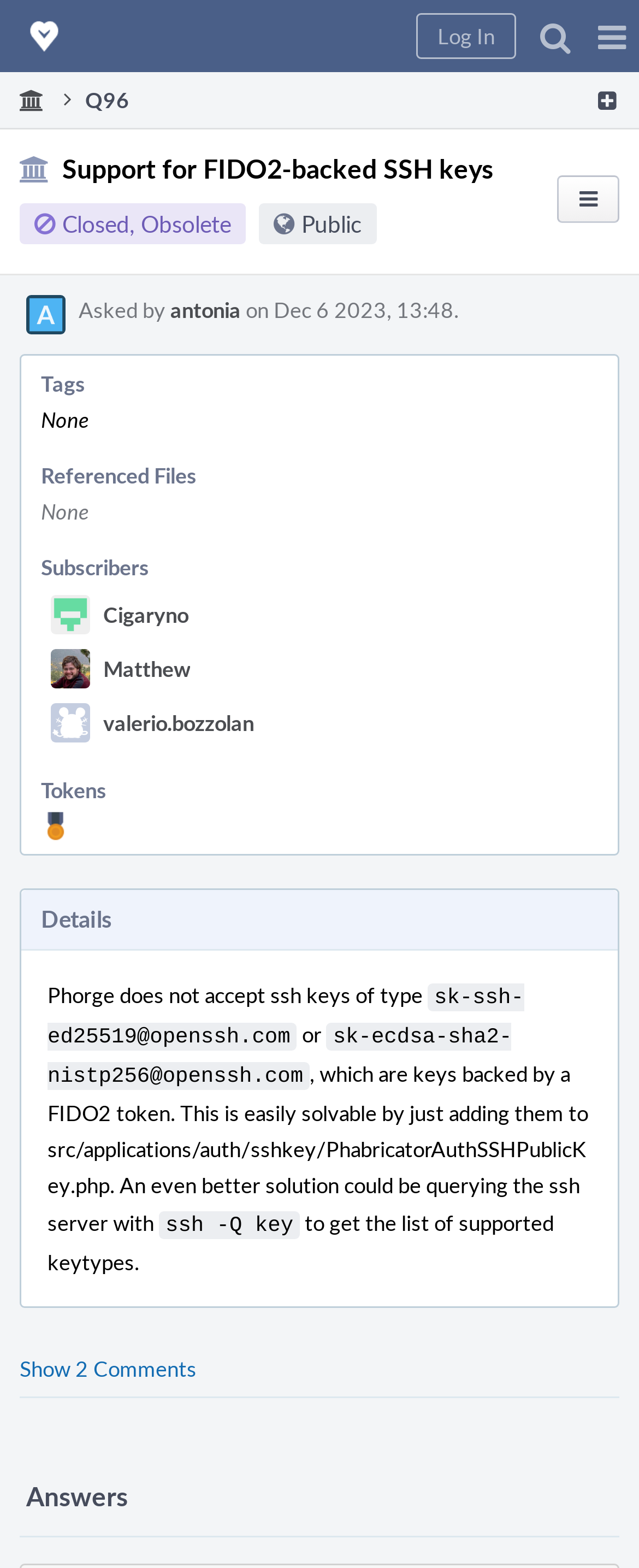How many subscribers are there? From the image, respond with a single word or brief phrase.

None